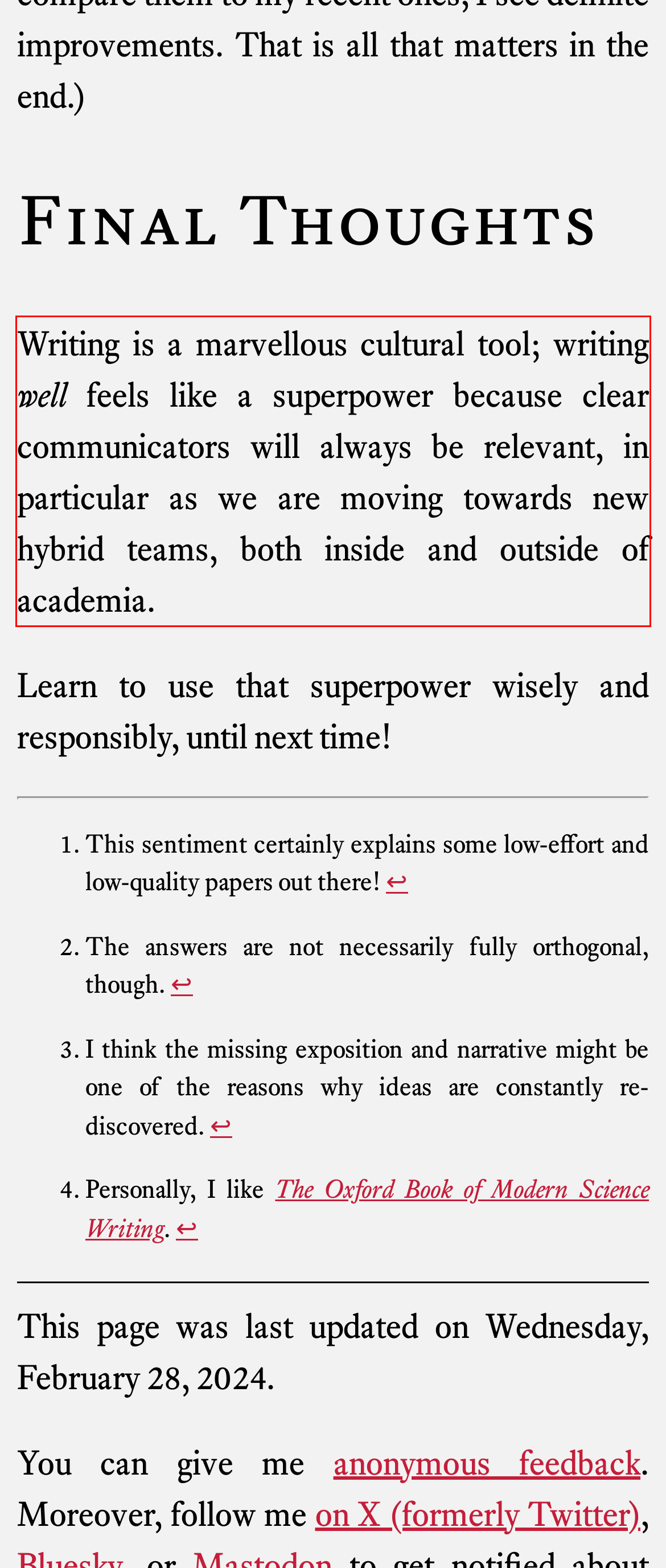Please look at the screenshot provided and find the red bounding box. Extract the text content contained within this bounding box.

Writing is a marvellous cultural tool; writing well feels like a superpower because clear communicators will always be relevant, in particular as we are moving towards new hybrid teams, both inside and outside of academia.